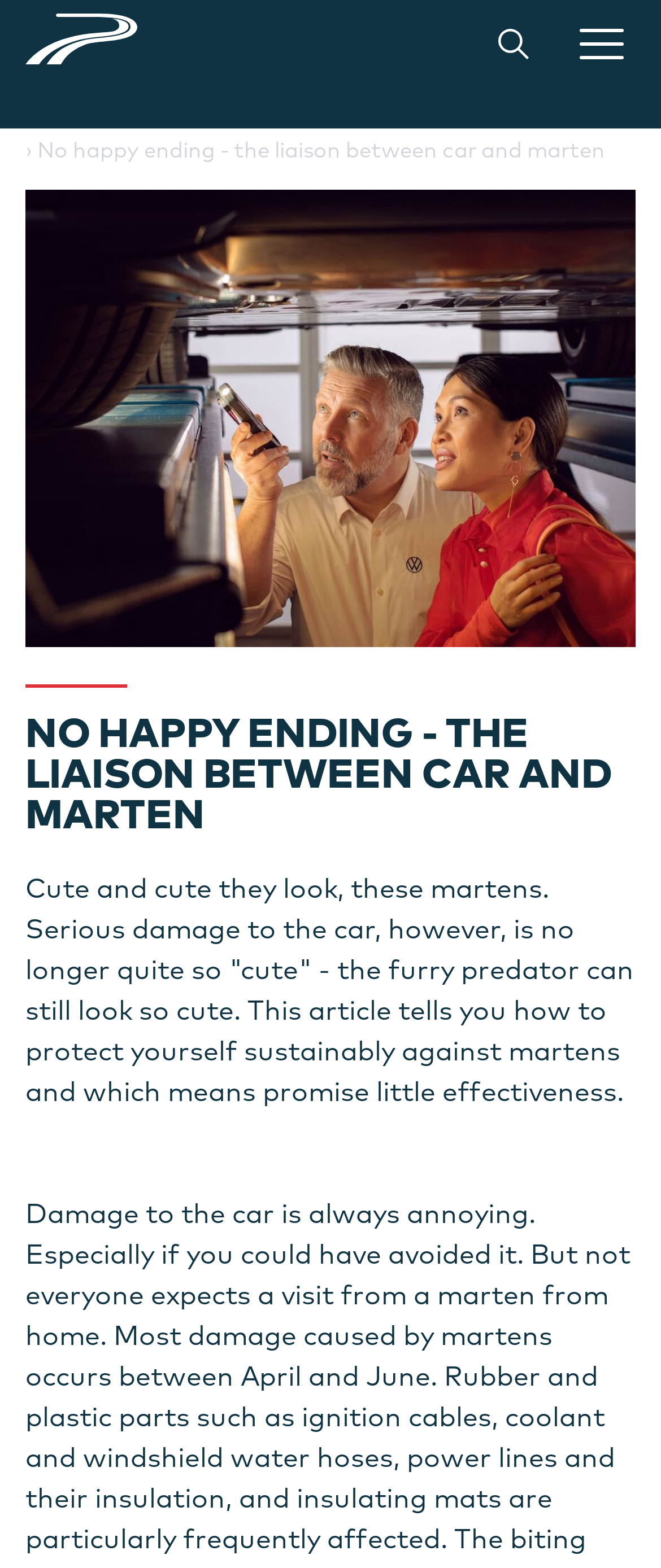Give a concise answer using one word or a phrase to the following question:
What is the purpose of the image on the webpage?

Illustration